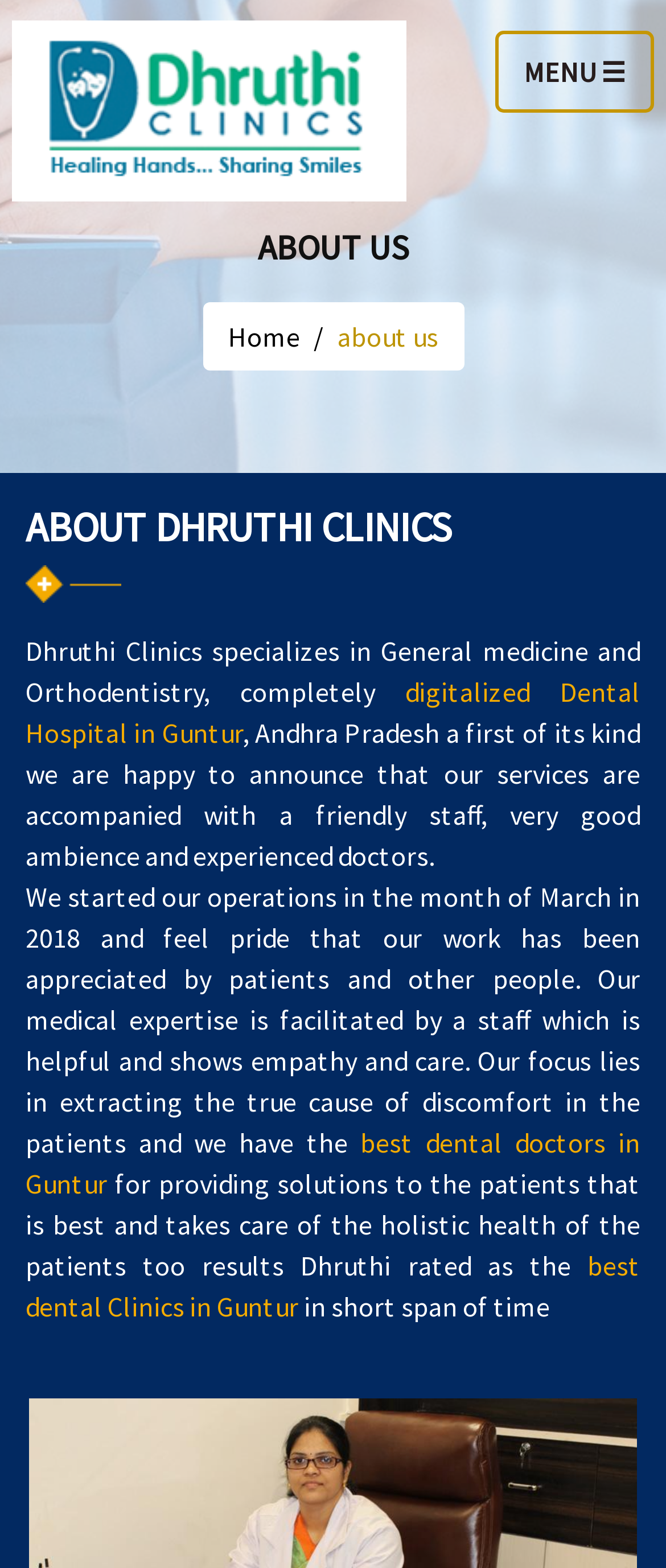When did the clinic start its operations?
Based on the visual details in the image, please answer the question thoroughly.

I found the start date of the clinic's operations by looking at the text 'We started our operations in the month of March in 2018...' which explicitly mentions the start date.